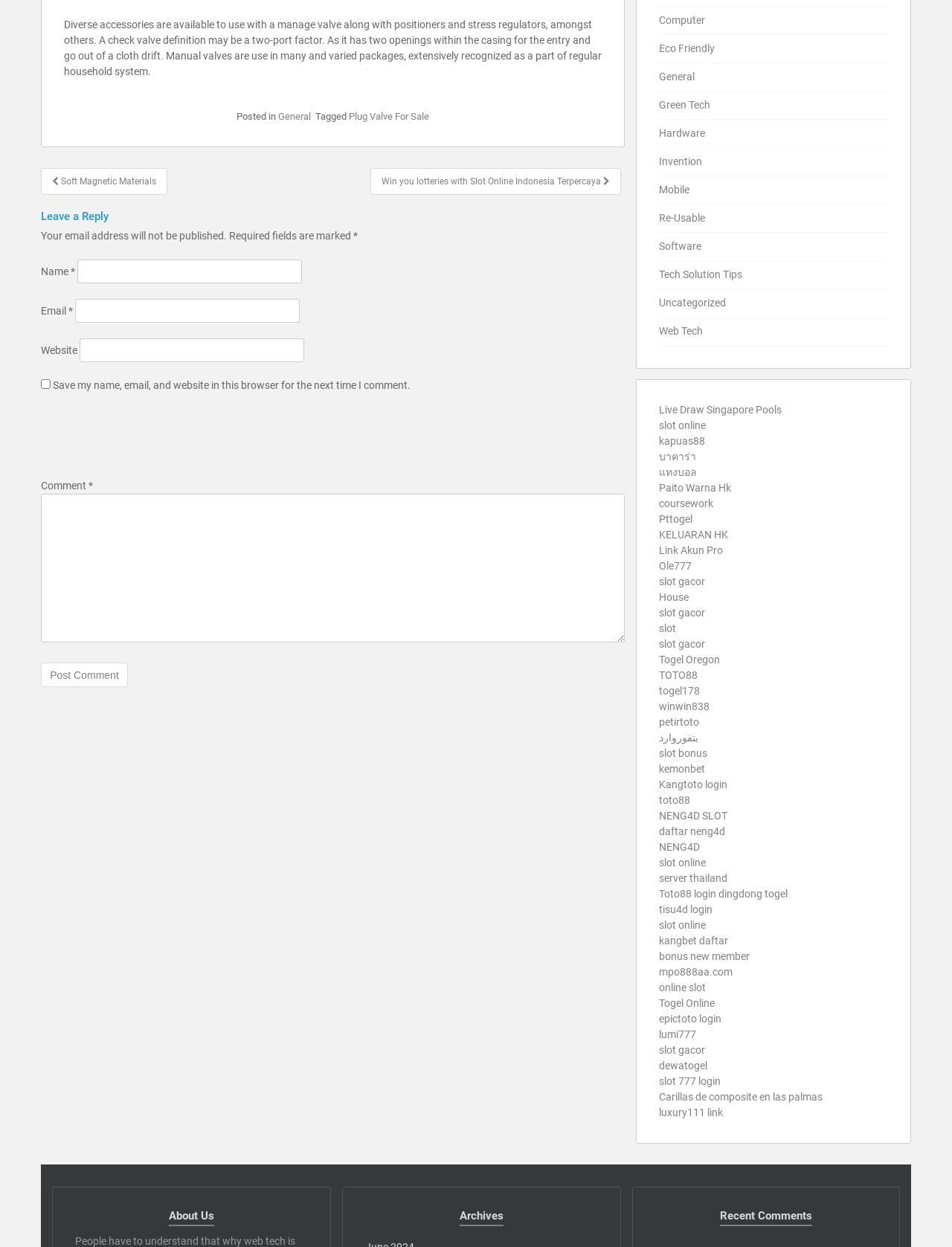Please answer the following query using a single word or phrase: 
What is the purpose of the 'Post Comment' button?

Submit comment